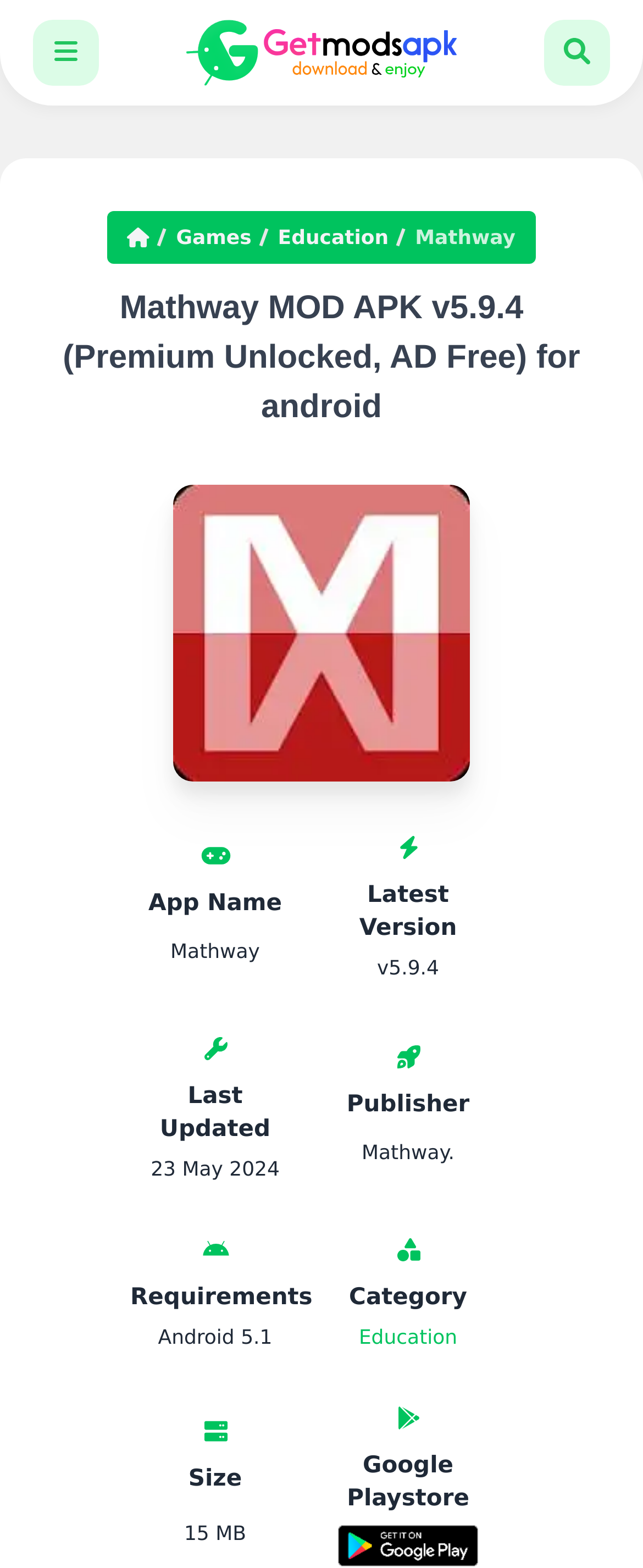What is the latest version of the app?
Provide an in-depth answer to the question, covering all aspects.

The latest version of the app can be found in the gridcell element 'v5.9.4' with bounding box coordinates [0.5, 0.608, 0.769, 0.627]. This element is located in the table section of the webpage, under the 'Latest Version' row header.